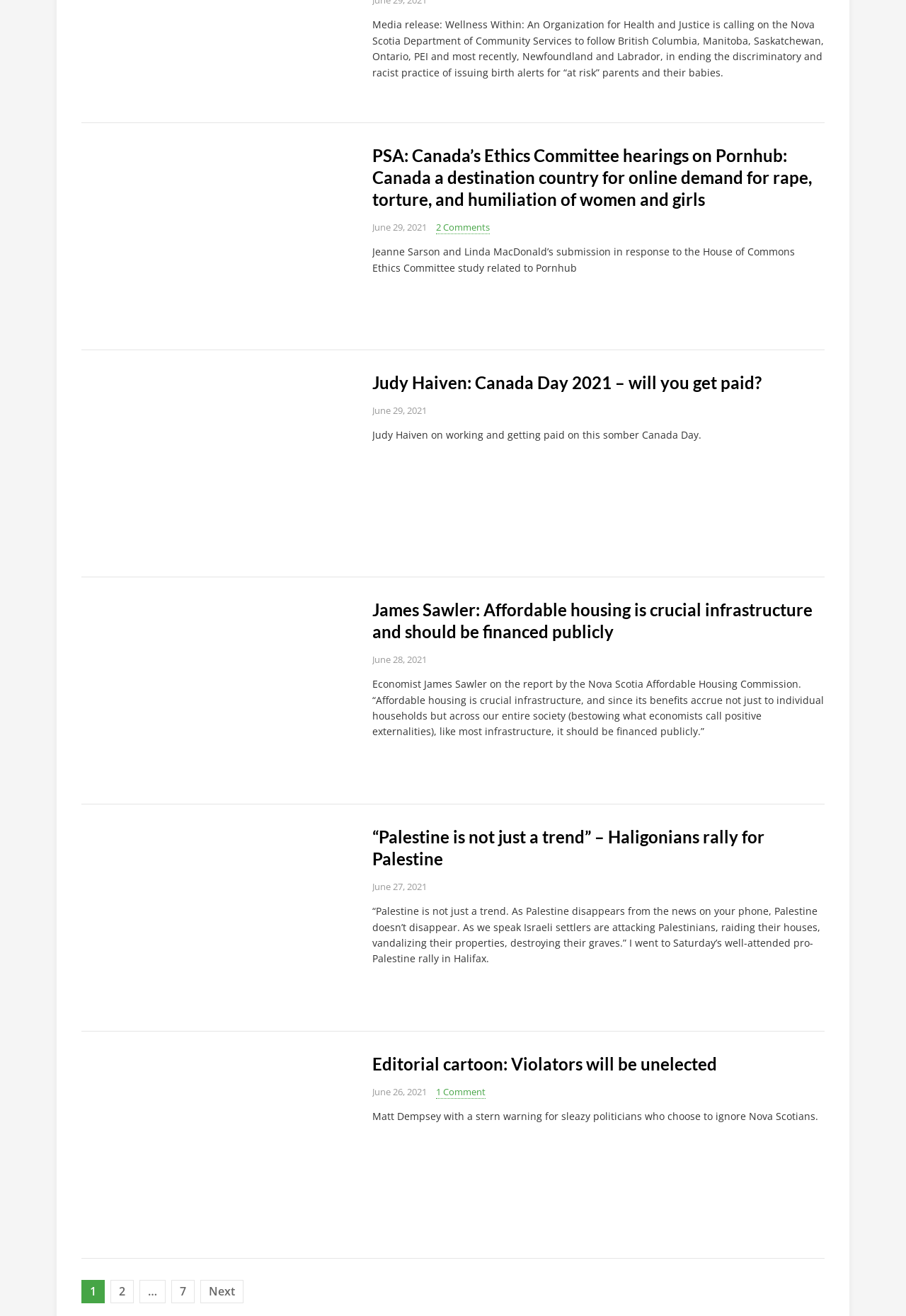Based on the visual content of the image, answer the question thoroughly: How many pages of posts are there?

There are 7 pages of posts, as indicated by the link '7' in the posts navigation section.